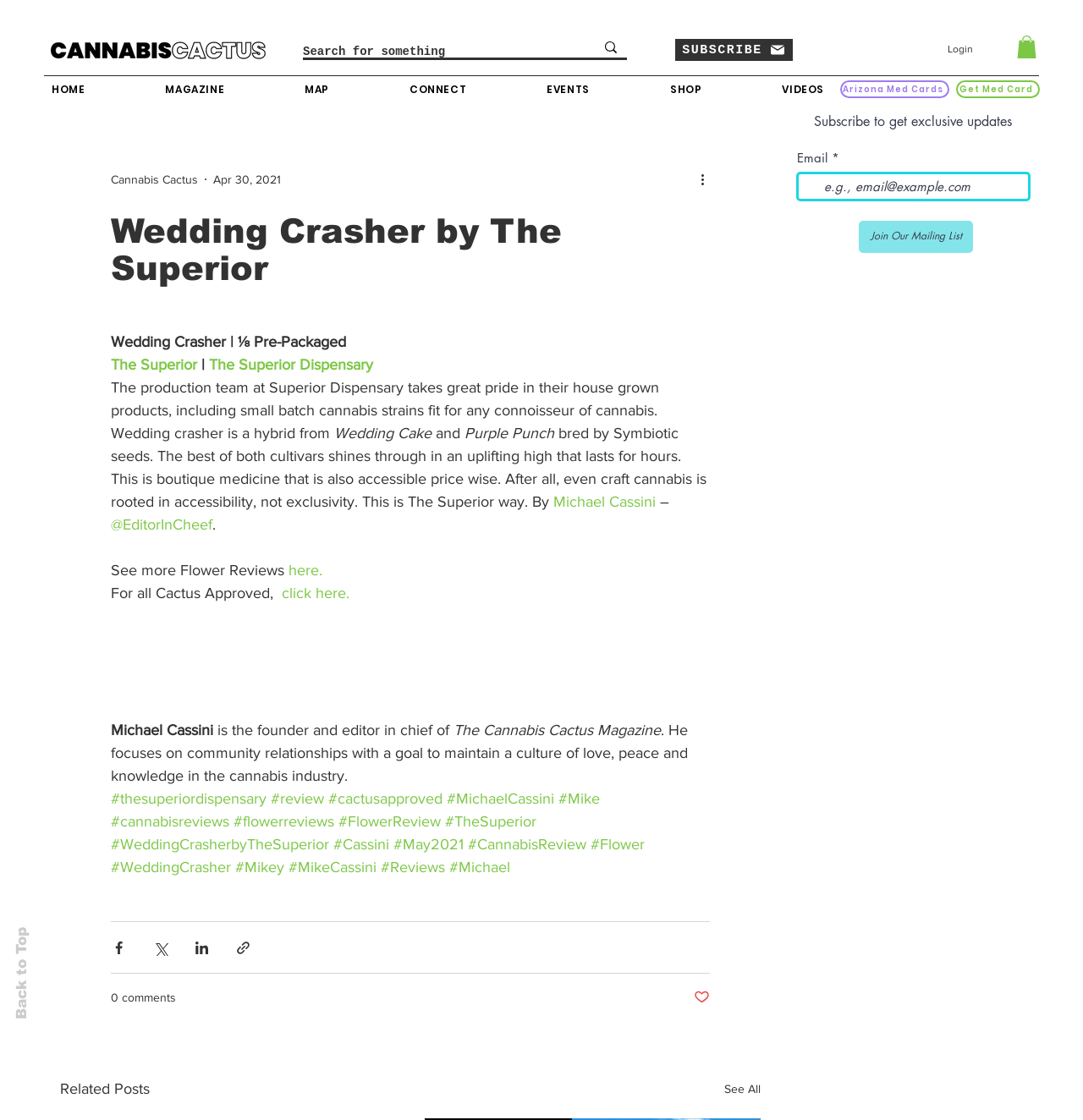What is the goal of Michael Cassini?
Answer with a single word or phrase, using the screenshot for reference.

Maintain a culture of love, peace and knowledge